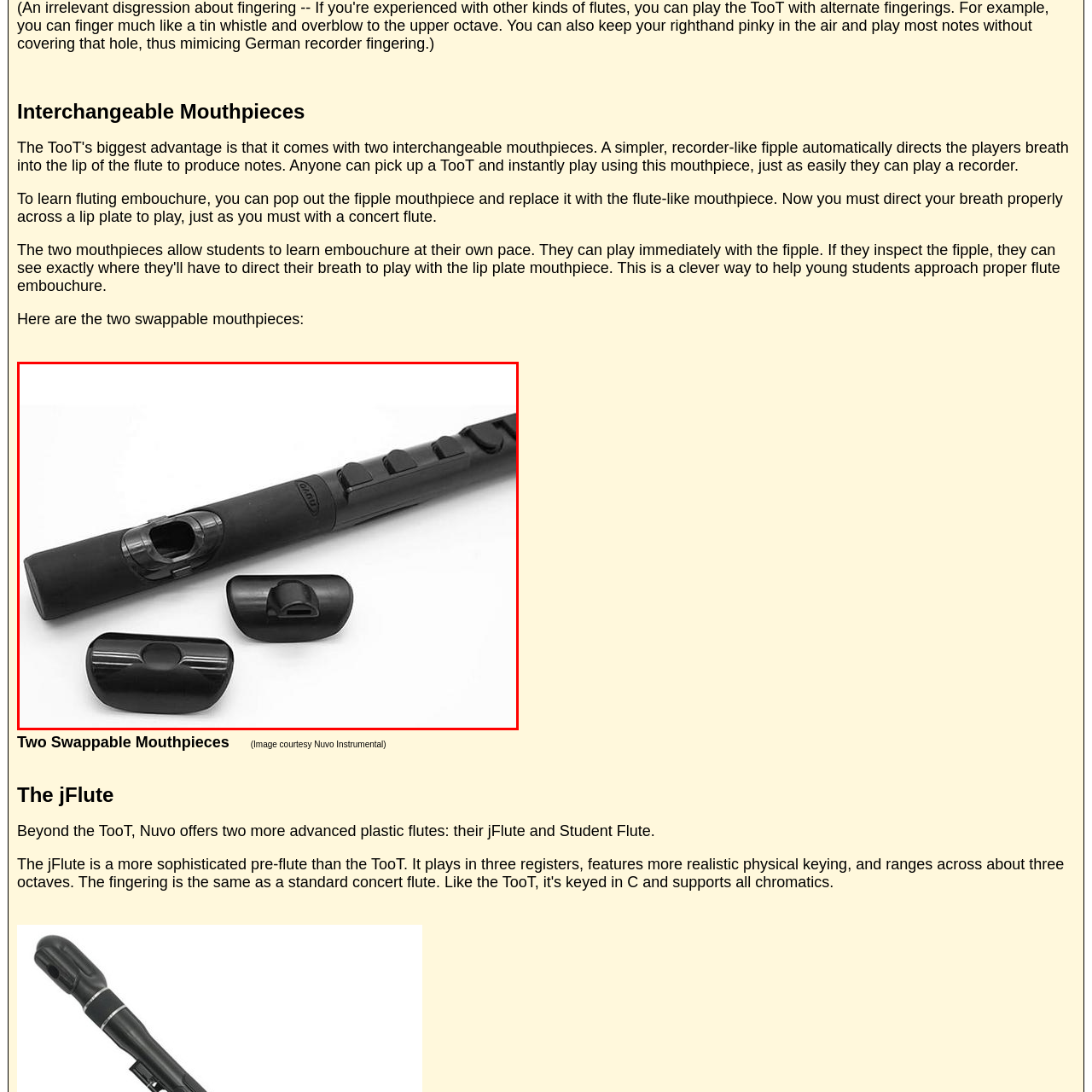Elaborate on the details of the image that is highlighted by the red boundary.

The image showcases the Nuvo TooT flute, featuring the main body of the instrument along with two interchangeable mouthpieces designed for versatile playing styles. The black, fluted body includes a fipple mouthpiece, which can be swapped out for a flute-like mouthpiece, allowing beginner musicians to easily adapt their technique. This setup is ideal for learning proper breath direction across the lip plate, similar to playing a concert flute. The two additional mouthpieces are displayed below the main flute, emphasizing the customizable nature of this educational instrument. This design enhances the learning experience for young flutists, making it easier to master embouchure techniques.